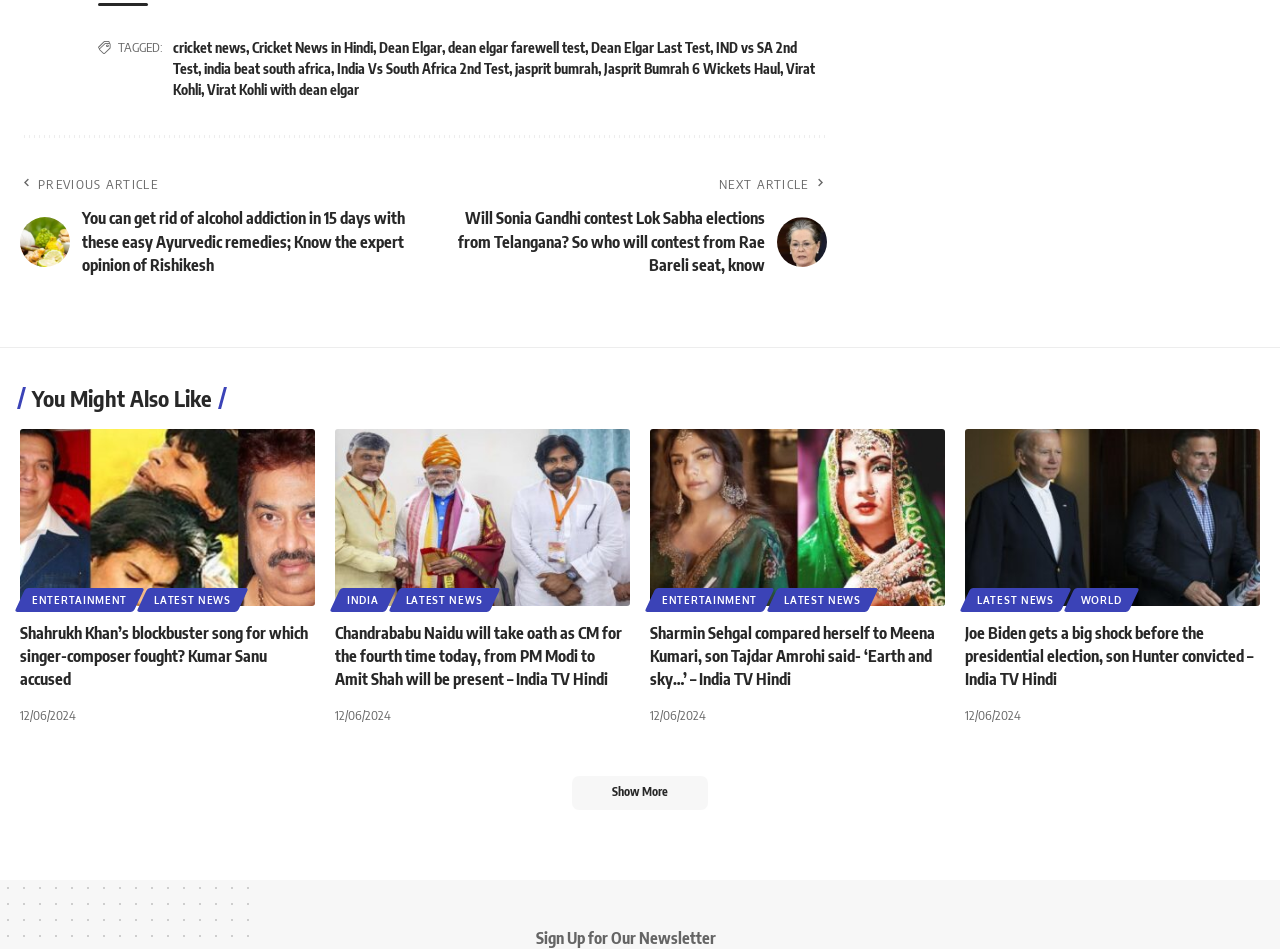What is the purpose of the 'Show More' link?
Please respond to the question with a detailed and informative answer.

The 'Show More' link is likely used to load more articles or content on the webpage, allowing users to access additional information or news.